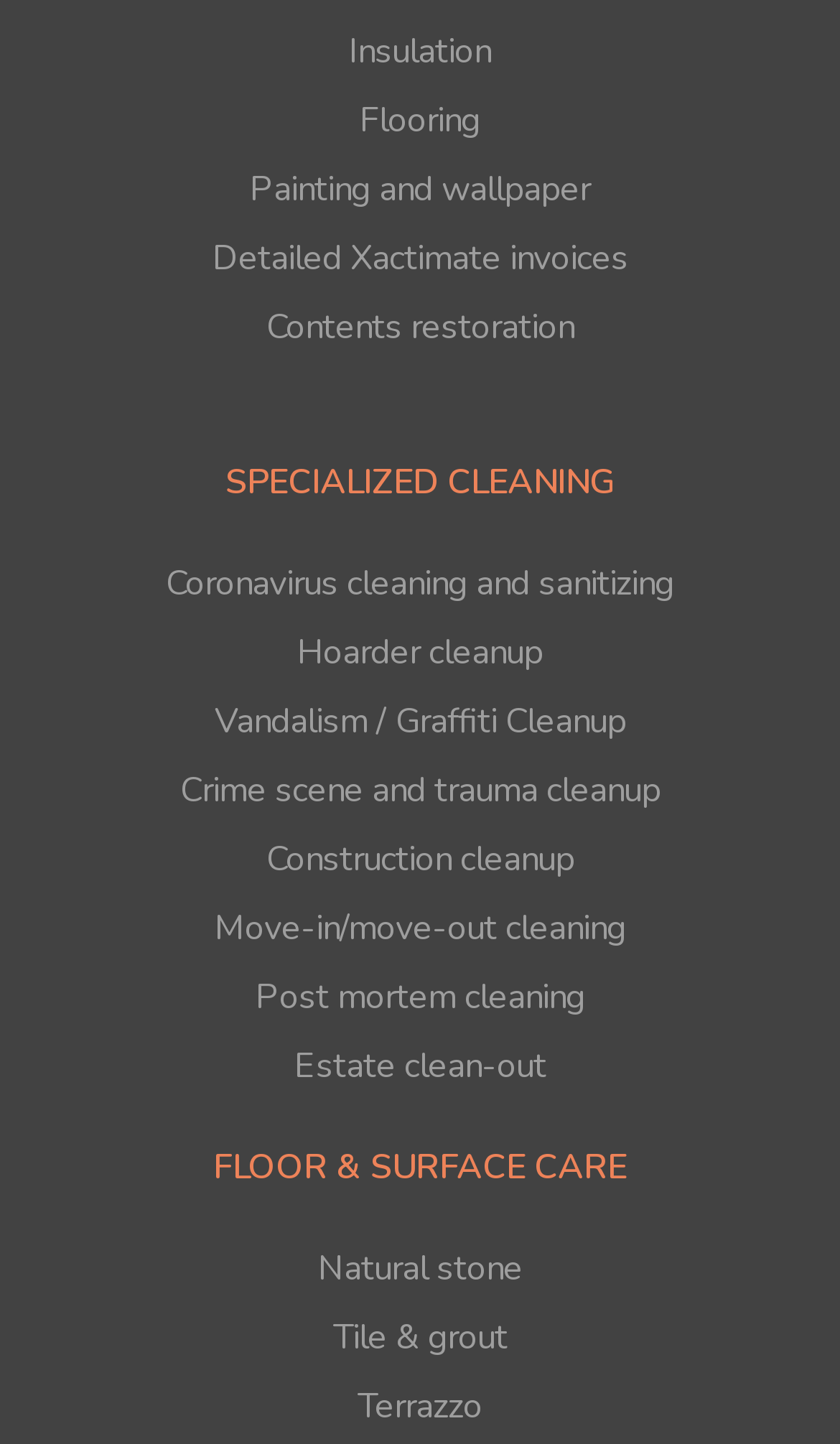Determine the bounding box coordinates of the clickable area required to perform the following instruction: "Click on Insulation". The coordinates should be represented as four float numbers between 0 and 1: [left, top, right, bottom].

[0.415, 0.019, 0.585, 0.052]